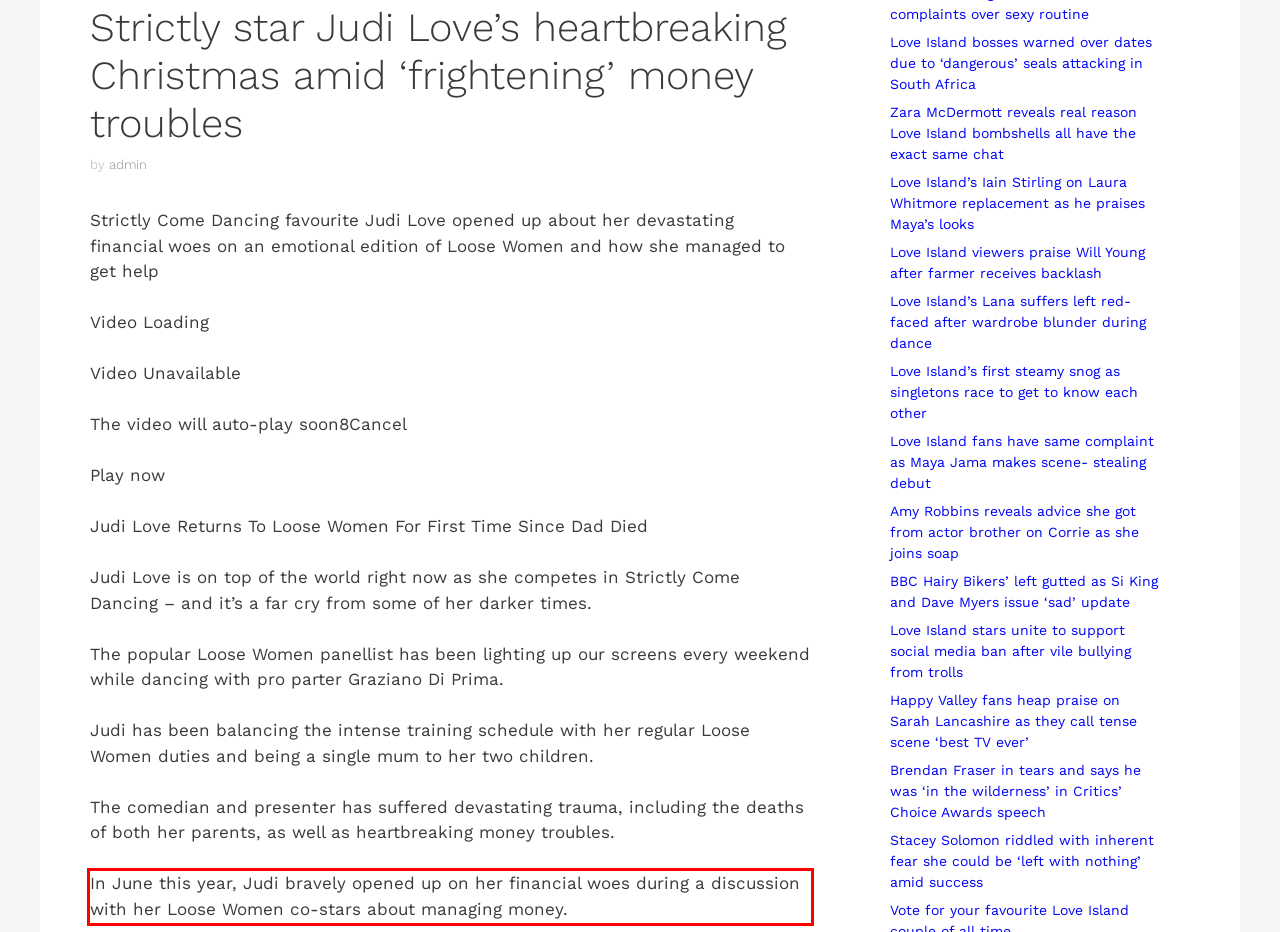Look at the provided screenshot of the webpage and perform OCR on the text within the red bounding box.

In June this year, Judi bravely opened up on her financial woes during a discussion with her Loose Women co-stars about managing money.